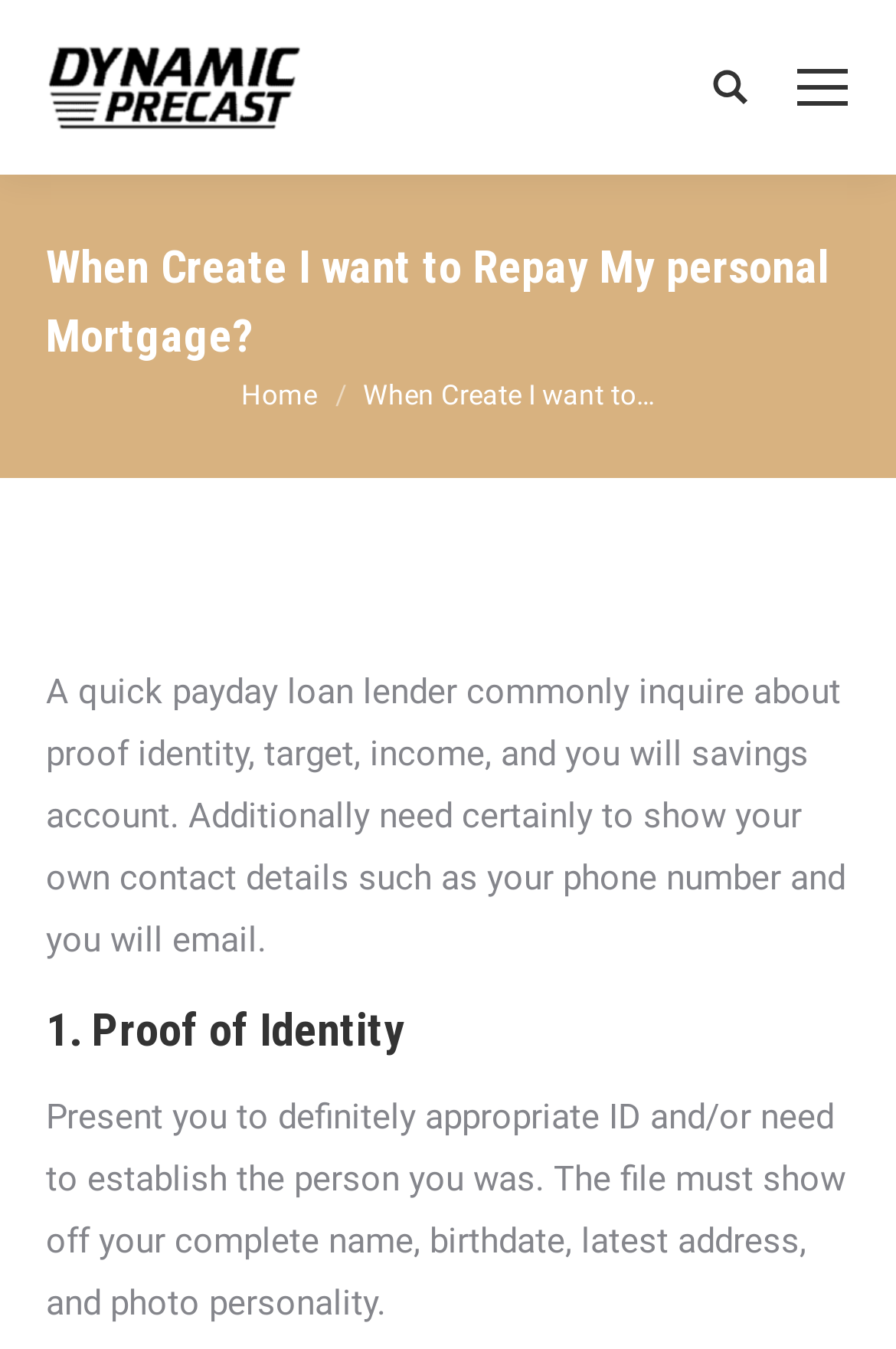What is the first requirement mentioned for a payday loan lender?
Provide a concise answer using a single word or phrase based on the image.

Proof of Identity